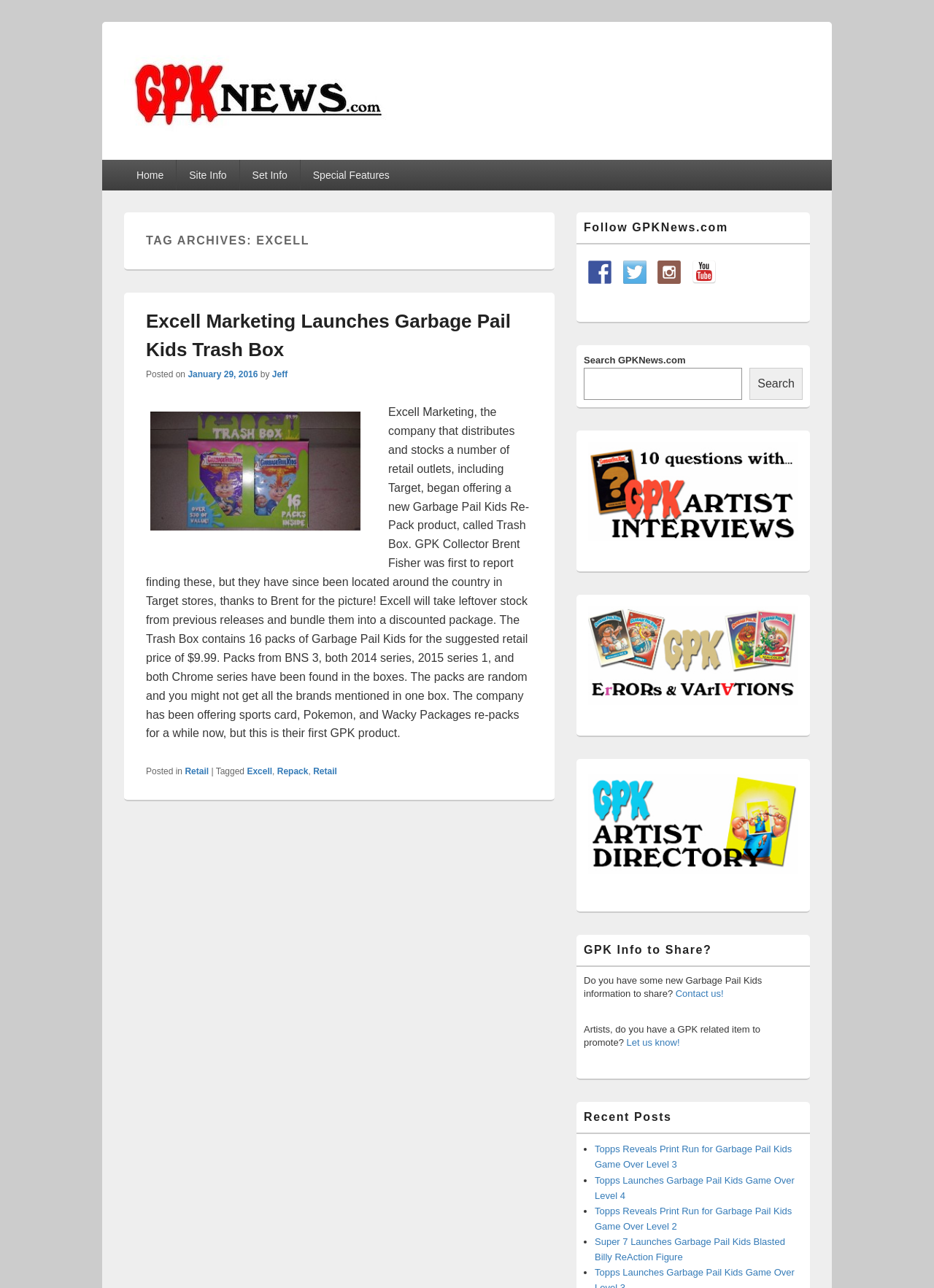What is the name of the company that distributes Garbage Pail Kids?
Refer to the image and respond with a one-word or short-phrase answer.

Excell Marketing